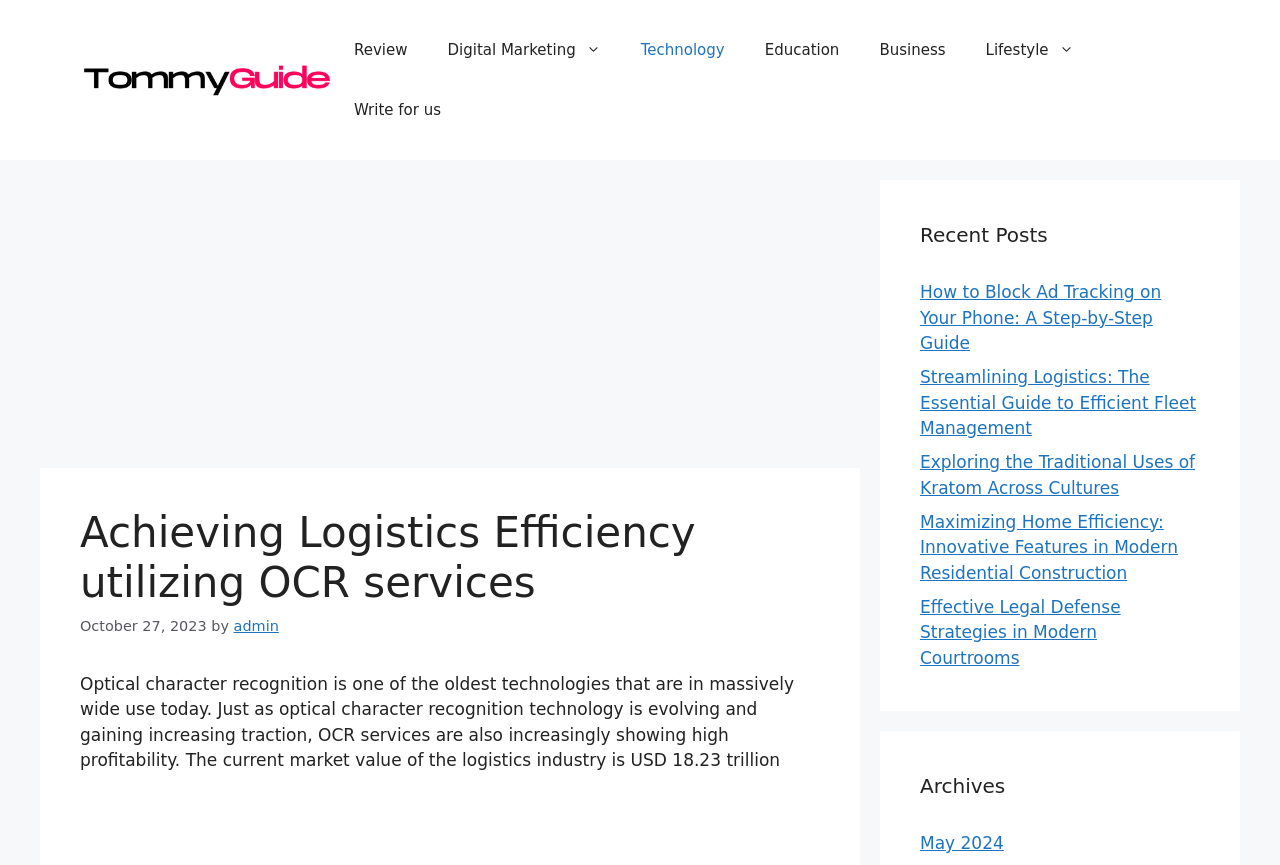Find the bounding box coordinates of the element I should click to carry out the following instruction: "Click on the 'Review' link".

[0.261, 0.023, 0.334, 0.092]